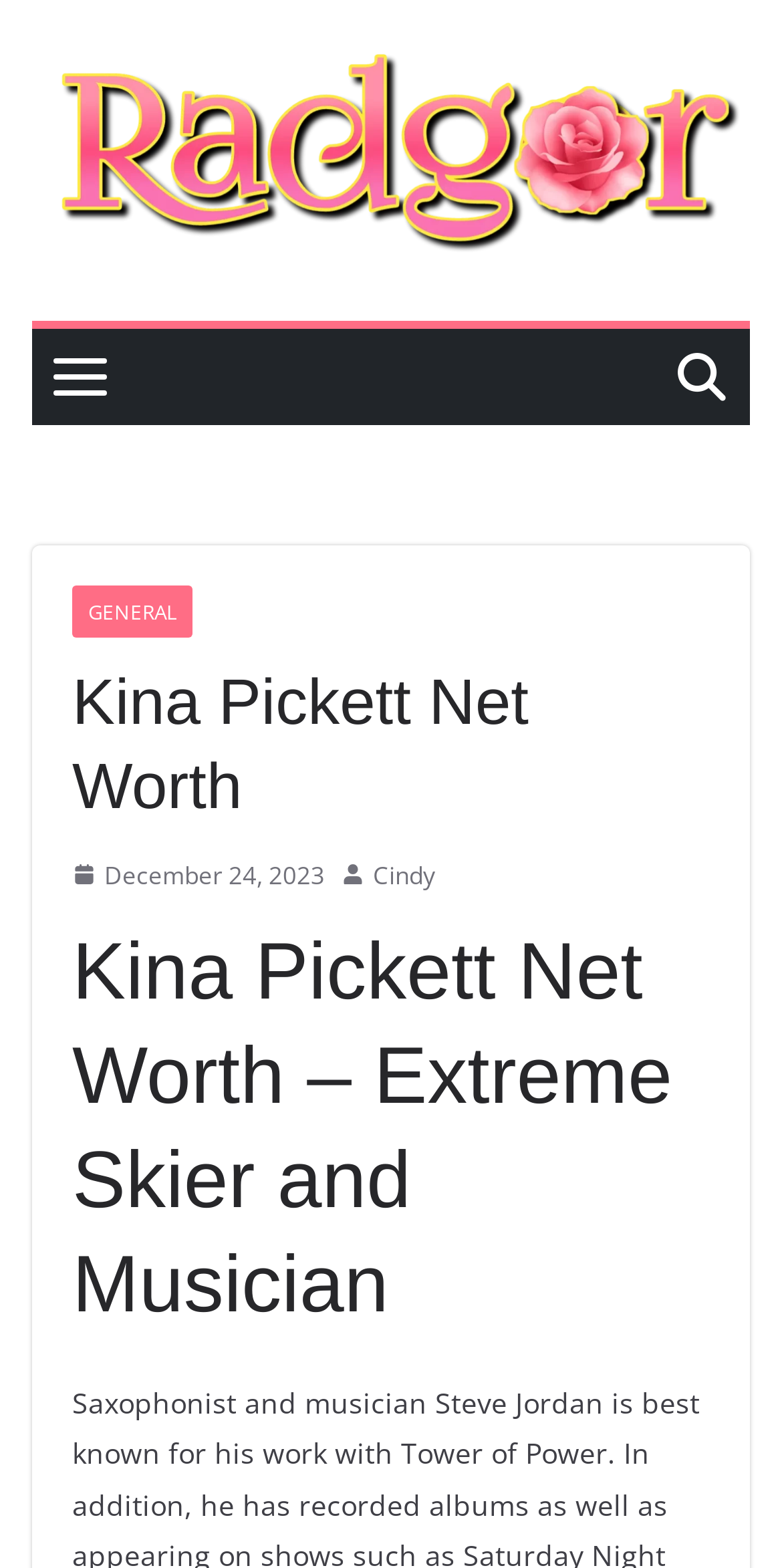Offer a thorough description of the webpage.

The webpage is about Kina Pickett, an extreme skier and musician, and it appears to be a profile or biography page. At the top left of the page, there is a logo or icon with the text "Radgor" next to it, which is also a clickable link. Below the logo, there is a small image.

The main content of the page is divided into sections, with a heading that reads "Kina Pickett Net Worth" at the top. Below this heading, there are several links and images arranged horizontally. The first link is labeled "GENERAL", followed by an image, and then a link with the date "December 24, 2023" next to a small clock icon. To the right of the date link, there is another image.

Further down the page, there is a larger heading that reads "Kina Pickett Net Worth – Extreme Skier and Musician", which suggests that the page will provide information about Kina Pickett's net worth and her careers as an extreme skier and musician. There is also a link labeled "Cindy" on the right side of the page, but its purpose is unclear.

Overall, the page appears to be a profile or biography page for Kina Pickett, with links and images providing additional information or resources related to her life and careers.